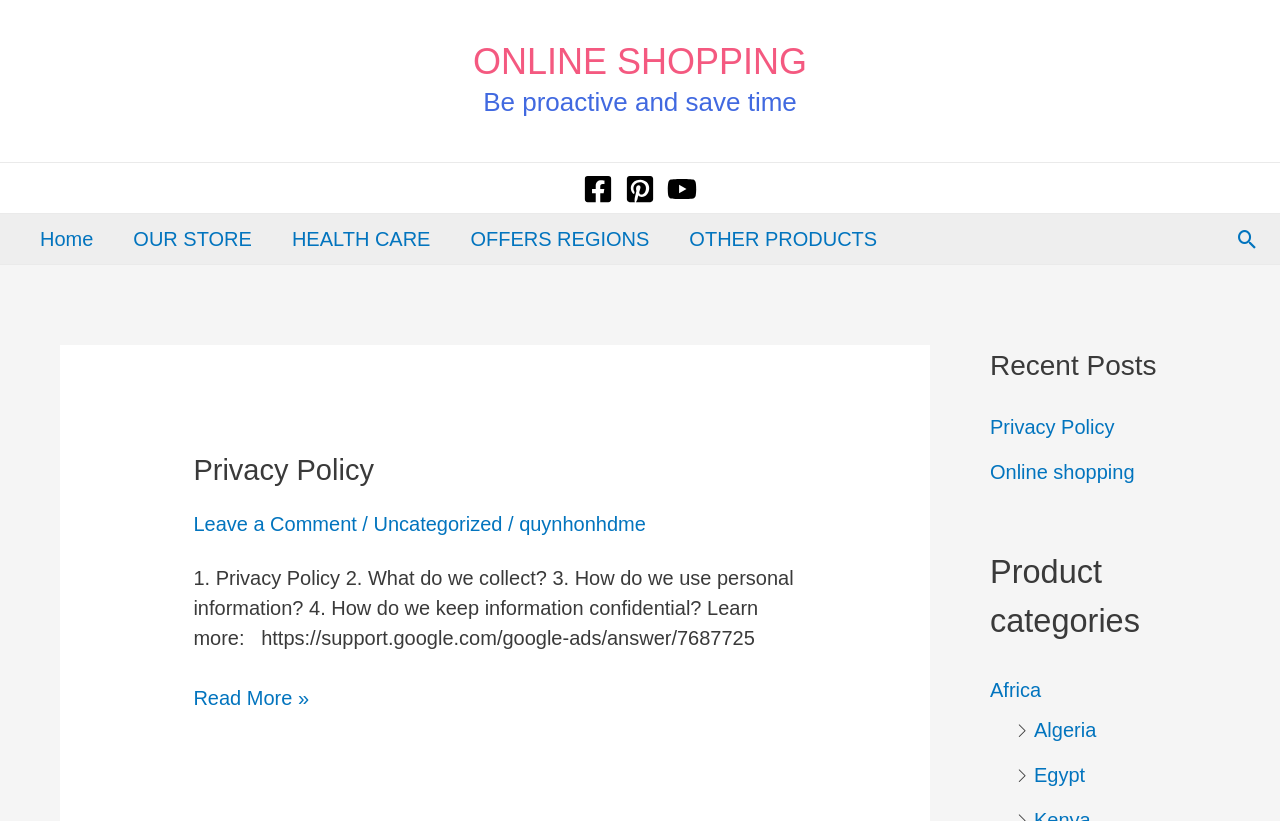Offer an in-depth caption of the entire webpage.

This webpage is an online shopping platform that allows users to be proactive and save time. At the top, there is a prominent link to "ONLINE SHOPPING" and a set of social media links, including Facebook, Pinterest, and YouTube, each accompanied by an image. 

Below the social media links, there is a navigation menu with five main categories: "Home", "OUR STORE", "HEALTH CARE", "OFFERS REGIONS", and "OTHER PRODUCTS". 

On the top right corner, there is a search icon link. Below the search icon, there is a section with a heading "Privacy Policy" that contains a link to the policy and a brief summary of what it entails. This section also includes links to "Leave a Comment" and "Uncategorized", as well as a link to the author's profile, "quynhonhdme".

On the right side of the page, there is a complementary section with three main headings: "Recent Posts", "Product categories", and a list of links to recent posts, including "Privacy Policy" and "Online shopping". The "Product categories" section lists several categories, including "Africa", "Algeria", and "Egypt".